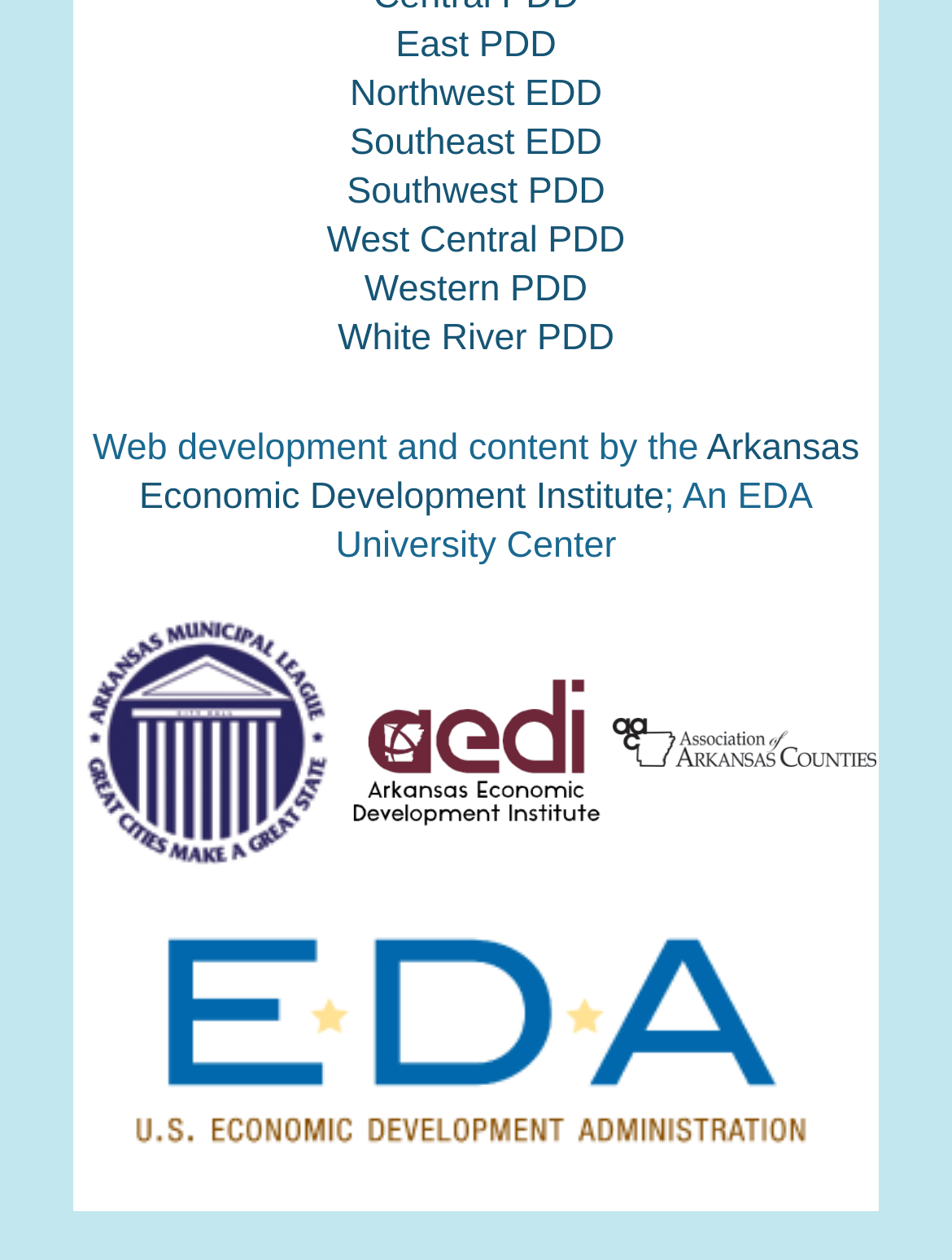Look at the image and write a detailed answer to the question: 
What is the last link in the first table row?

I analyzed the bounding box coordinates of the links in the first table row and found that the link 'Western PDD' has the largest x2 value, which means it is located at the rightmost position in the row.